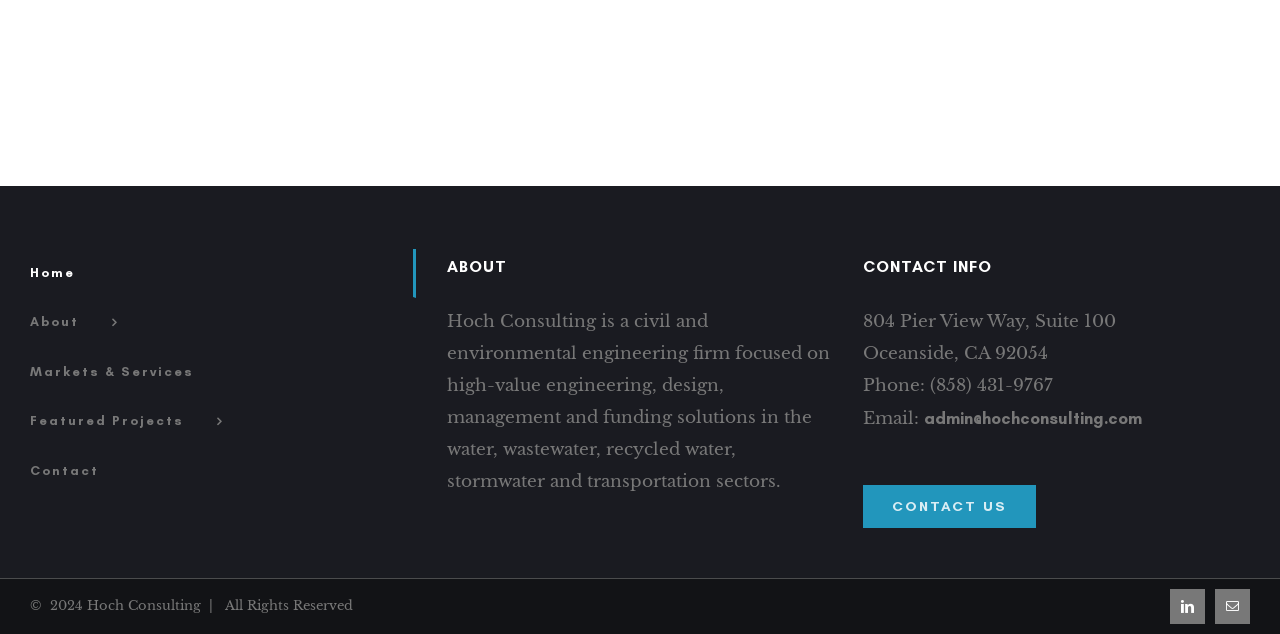What social media platform is linked?
Can you offer a detailed and complete answer to this question?

I found the link to LinkedIn in the footer of the webpage, which is represented by the '' icon.